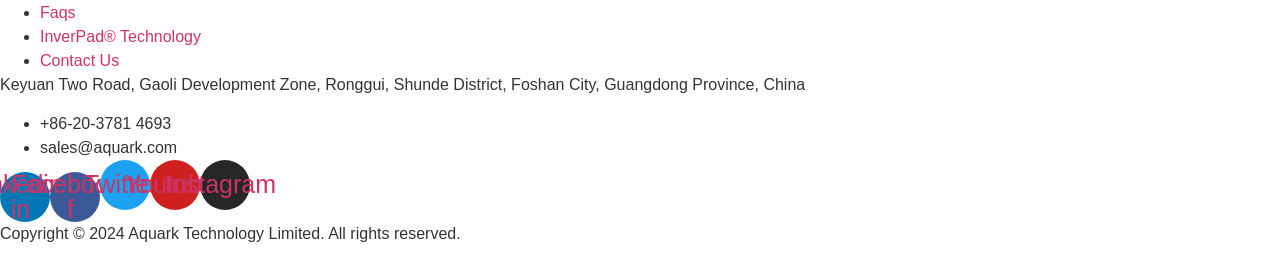Pinpoint the bounding box coordinates of the element to be clicked to execute the instruction: "View Linkedin profile".

[0.0, 0.662, 0.039, 0.854]